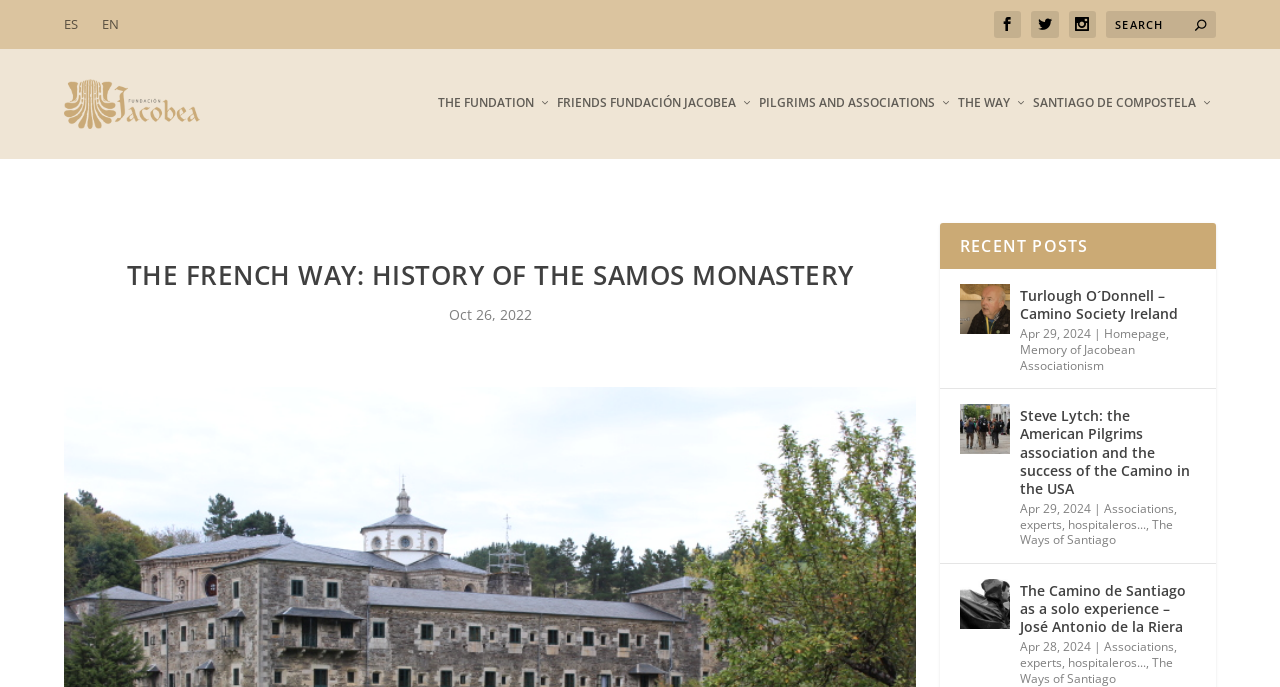What type of content is listed under 'RECENT POSTS'? Please answer the question using a single word or phrase based on the image.

Blog posts